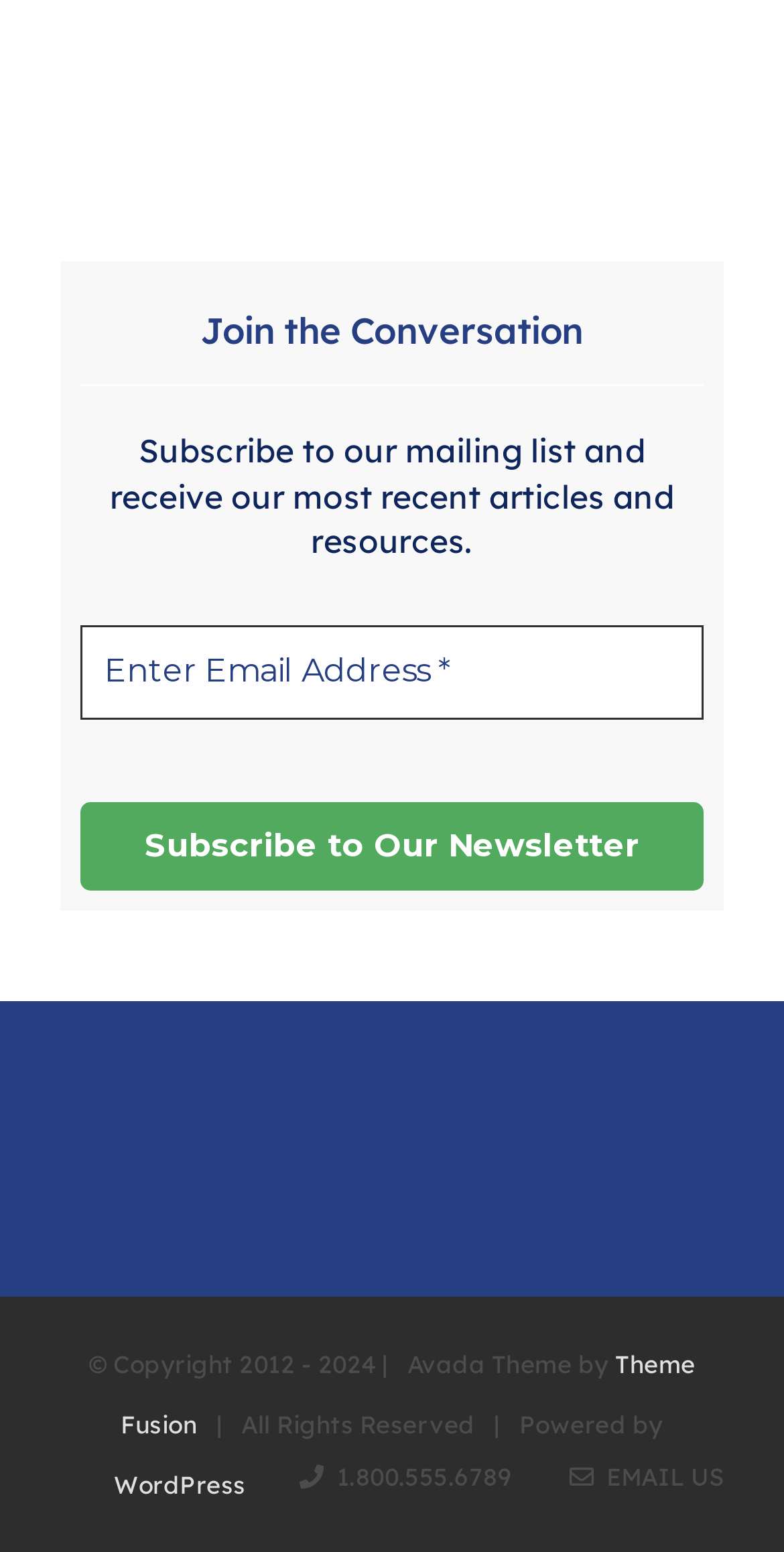Determine the bounding box coordinates in the format (top-left x, top-left y, bottom-right x, bottom-right y). Ensure all values are floating point numbers between 0 and 1. Identify the bounding box of the UI element described by: value="Subscribe to Our Newsletter"

[0.102, 0.517, 0.898, 0.574]